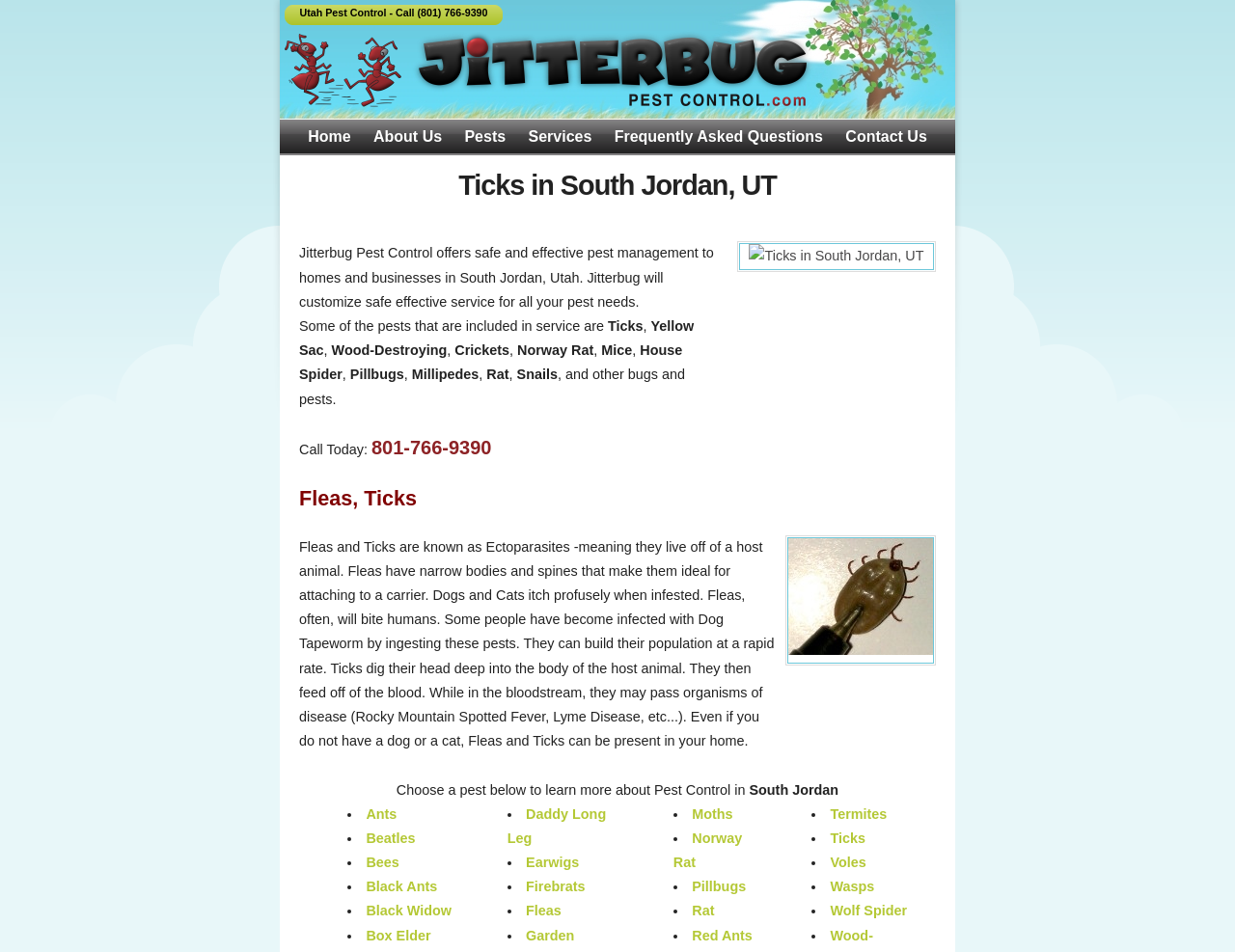Locate the bounding box coordinates of the region to be clicked to comply with the following instruction: "Learn more about 'Ticks' pest control". The coordinates must be four float numbers between 0 and 1, in the form [left, top, right, bottom].

[0.672, 0.872, 0.701, 0.888]